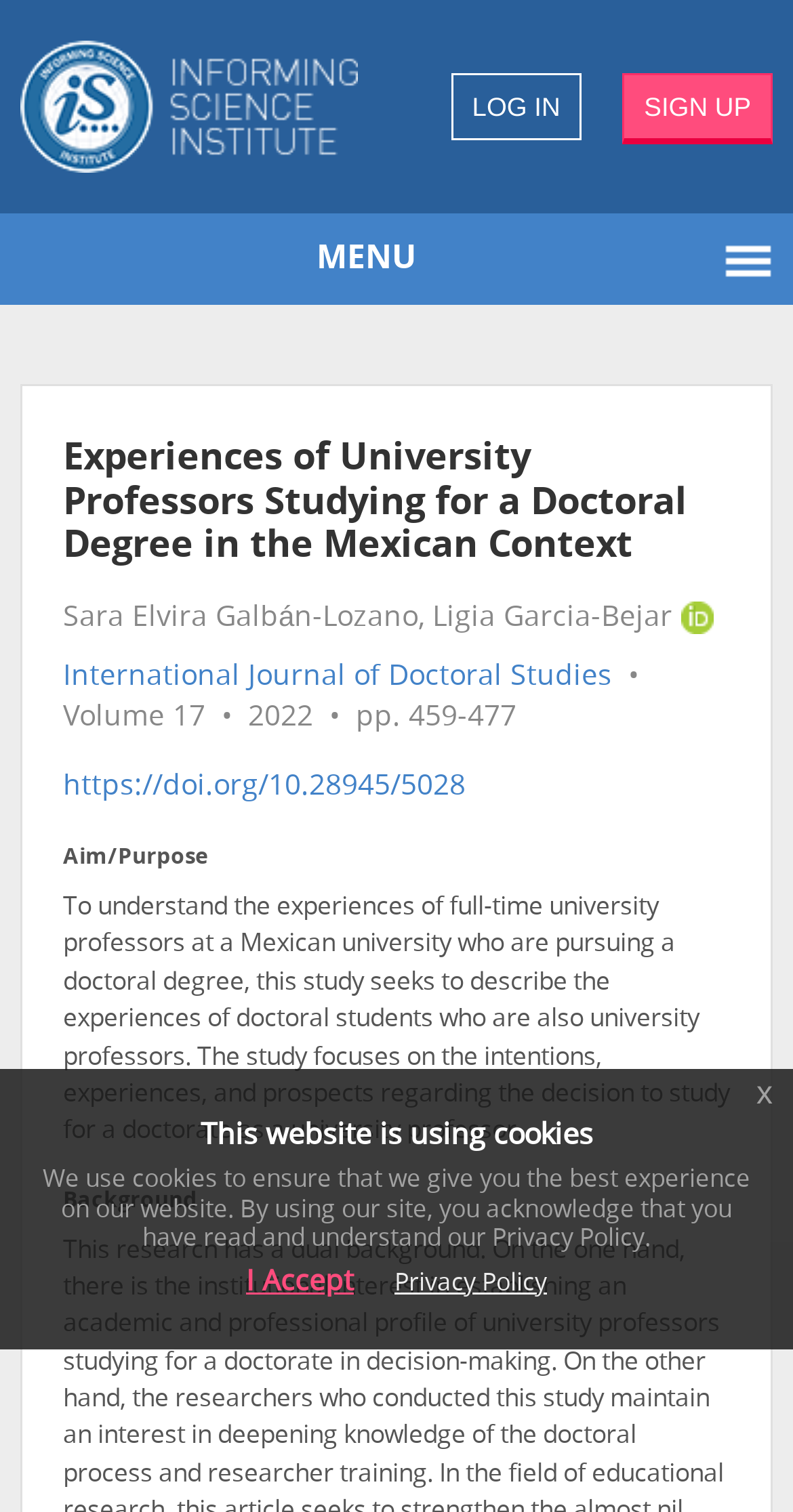Please determine the bounding box coordinates for the UI element described as: "aria-label="Socials Link-4"".

None